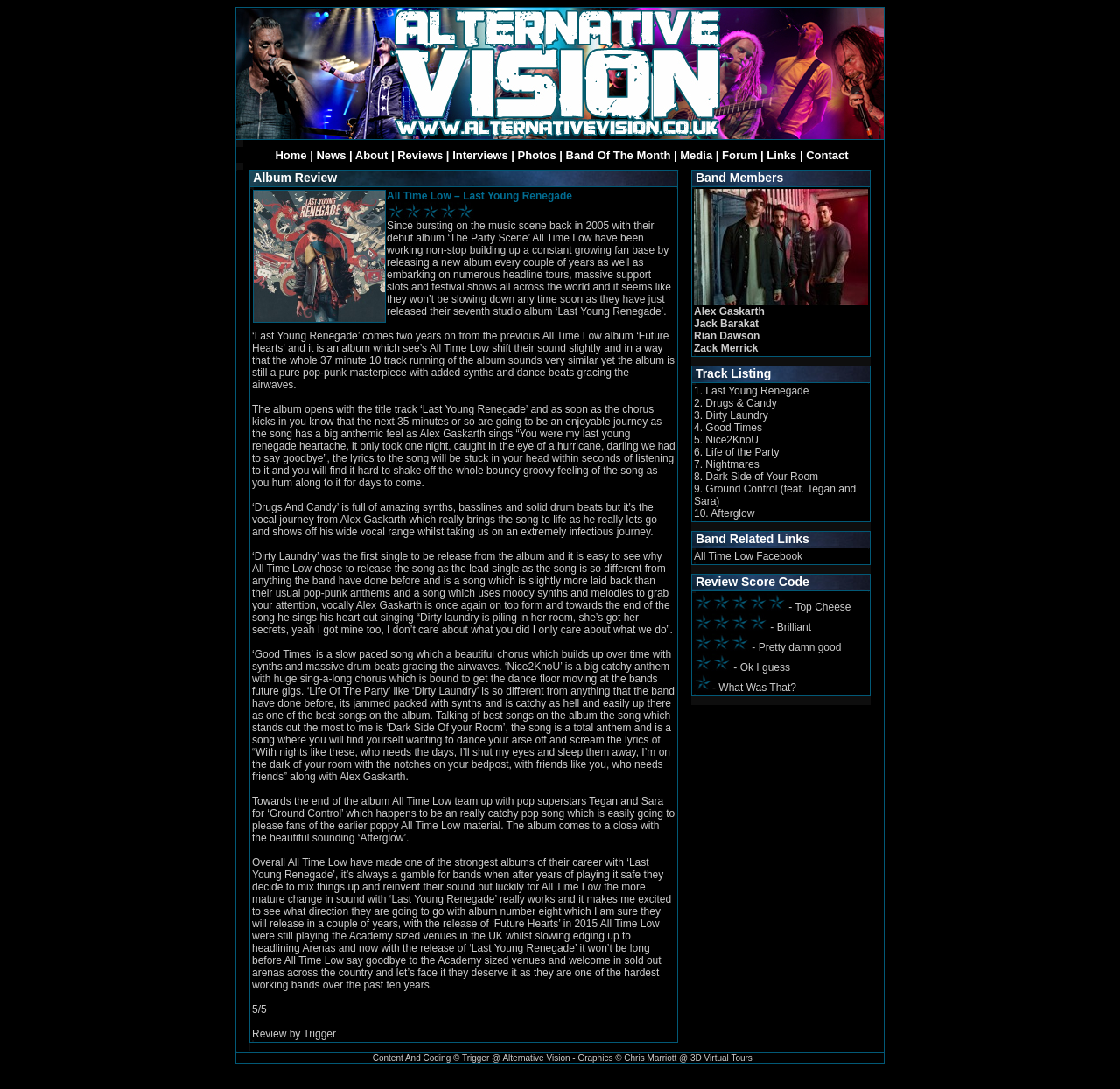Find the bounding box coordinates of the clickable area required to complete the following action: "Click the Reviews link".

[0.355, 0.137, 0.396, 0.149]